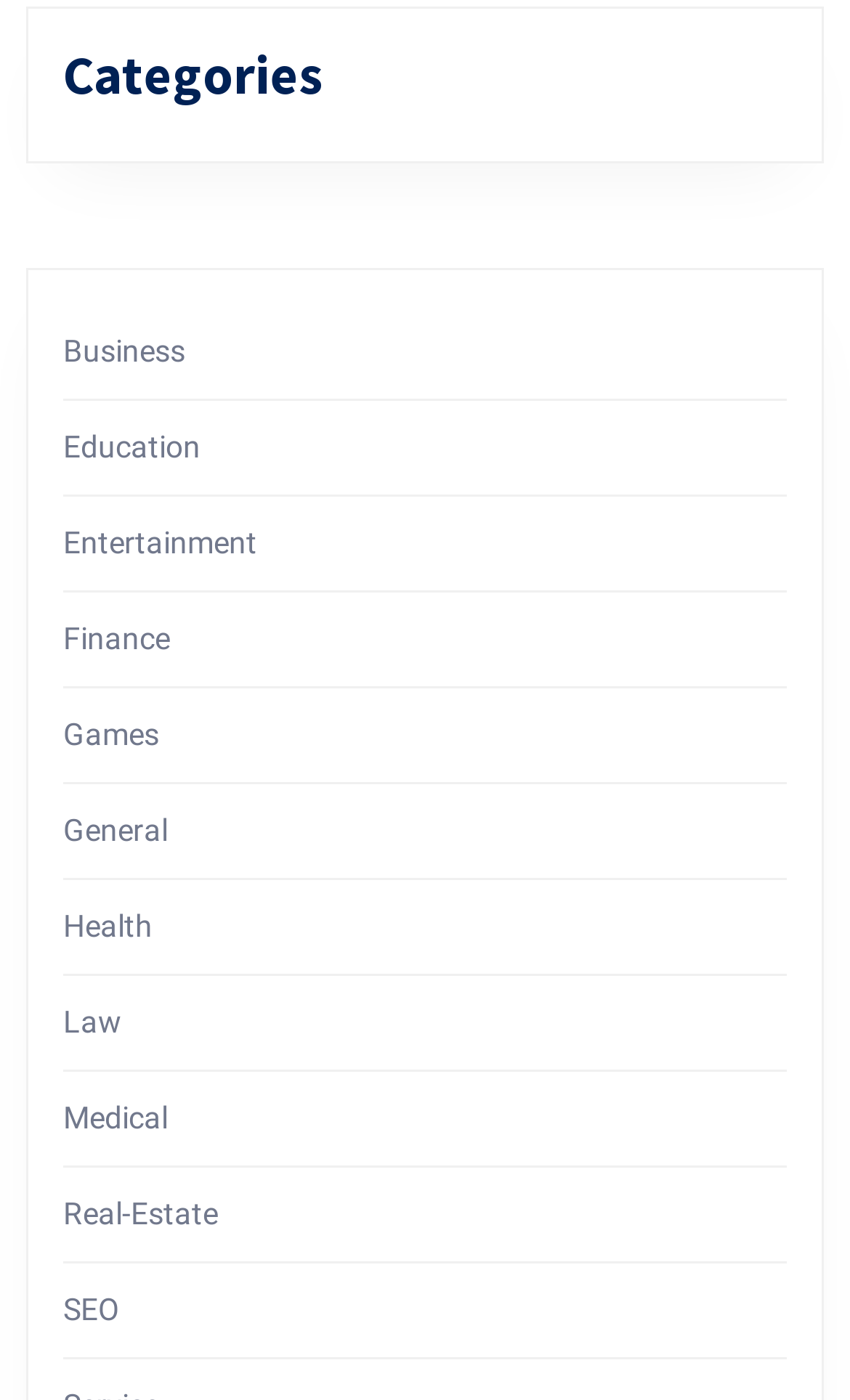Identify the bounding box coordinates for the element that needs to be clicked to fulfill this instruction: "Explore Games link". Provide the coordinates in the format of four float numbers between 0 and 1: [left, top, right, bottom].

[0.074, 0.512, 0.187, 0.537]